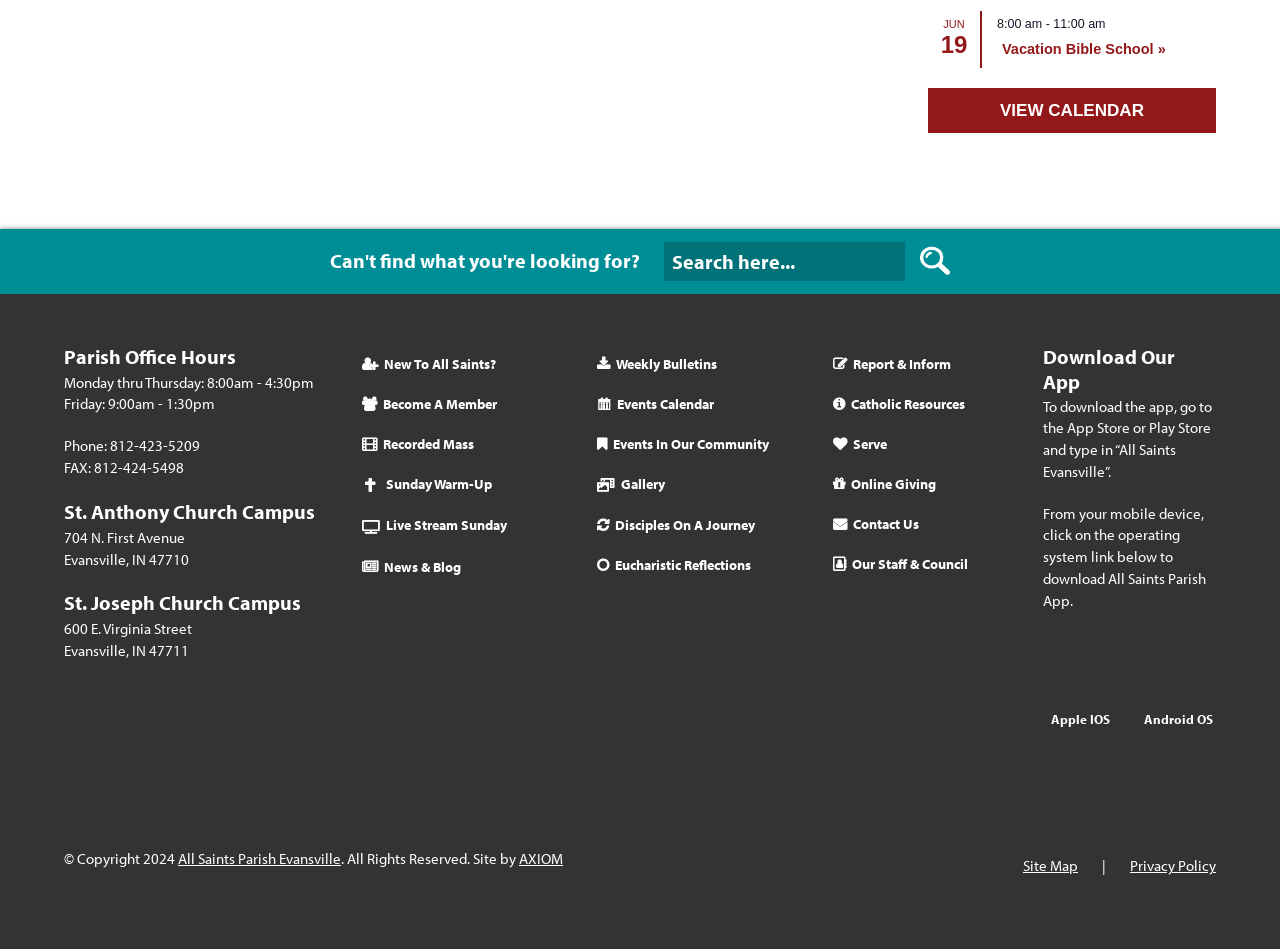What is the purpose of the 'VIEW CALENDAR' link?
Answer with a single word or phrase by referring to the visual content.

To view the calendar